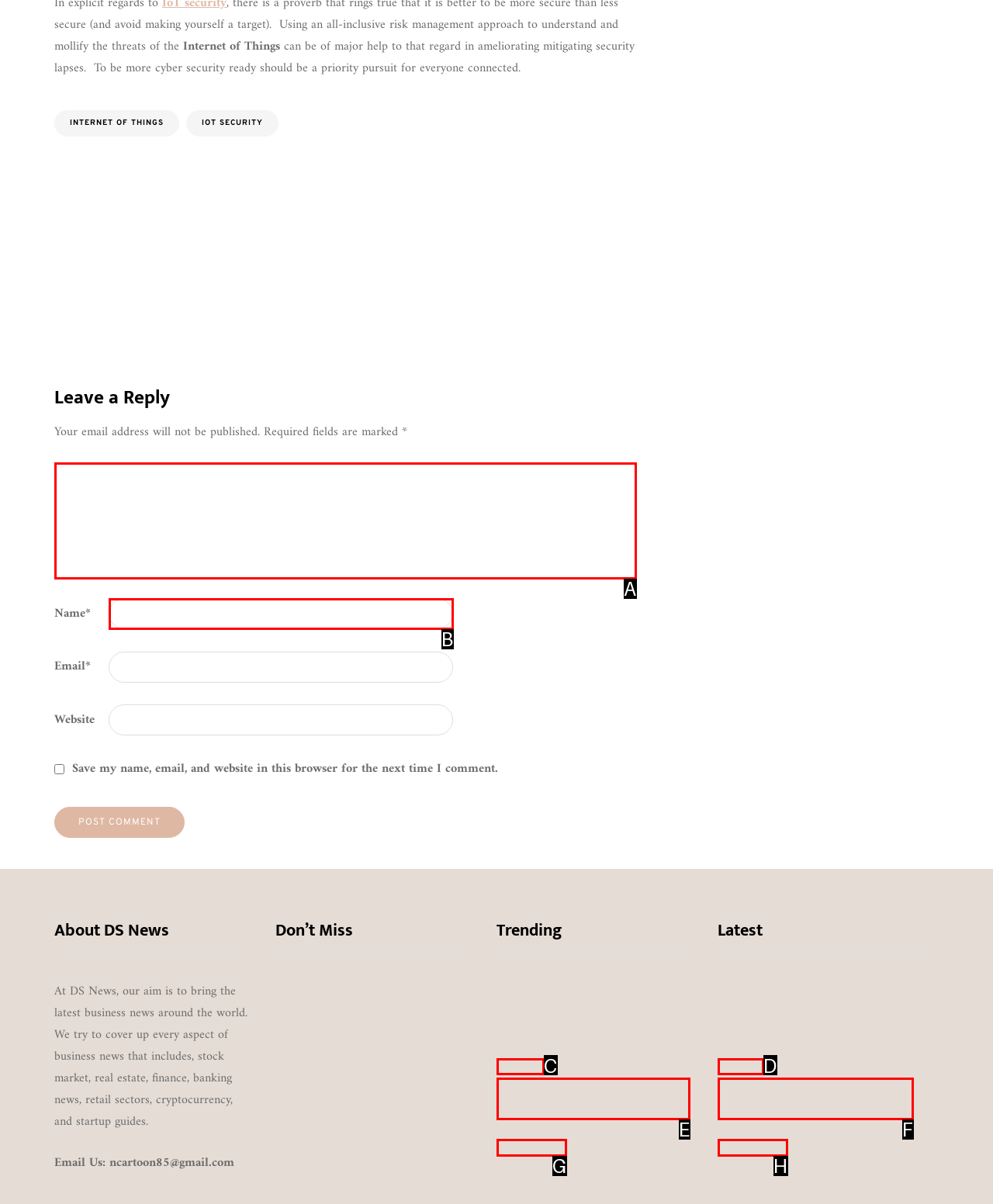Determine which HTML element fits the description: Tech. Answer with the letter corresponding to the correct choice.

D